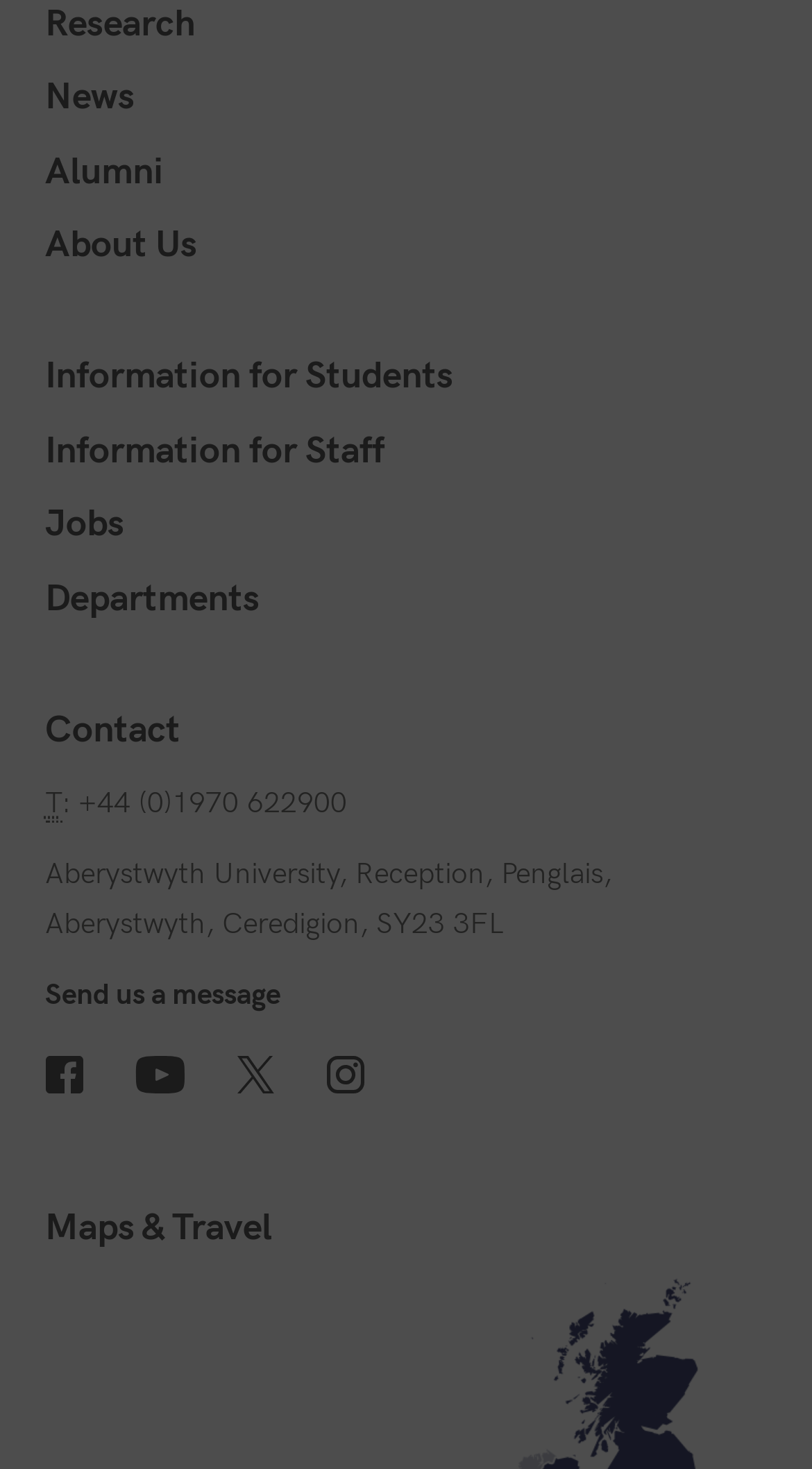Please locate the bounding box coordinates of the element that should be clicked to achieve the given instruction: "View the university's Facebook page".

[0.056, 0.719, 0.102, 0.745]